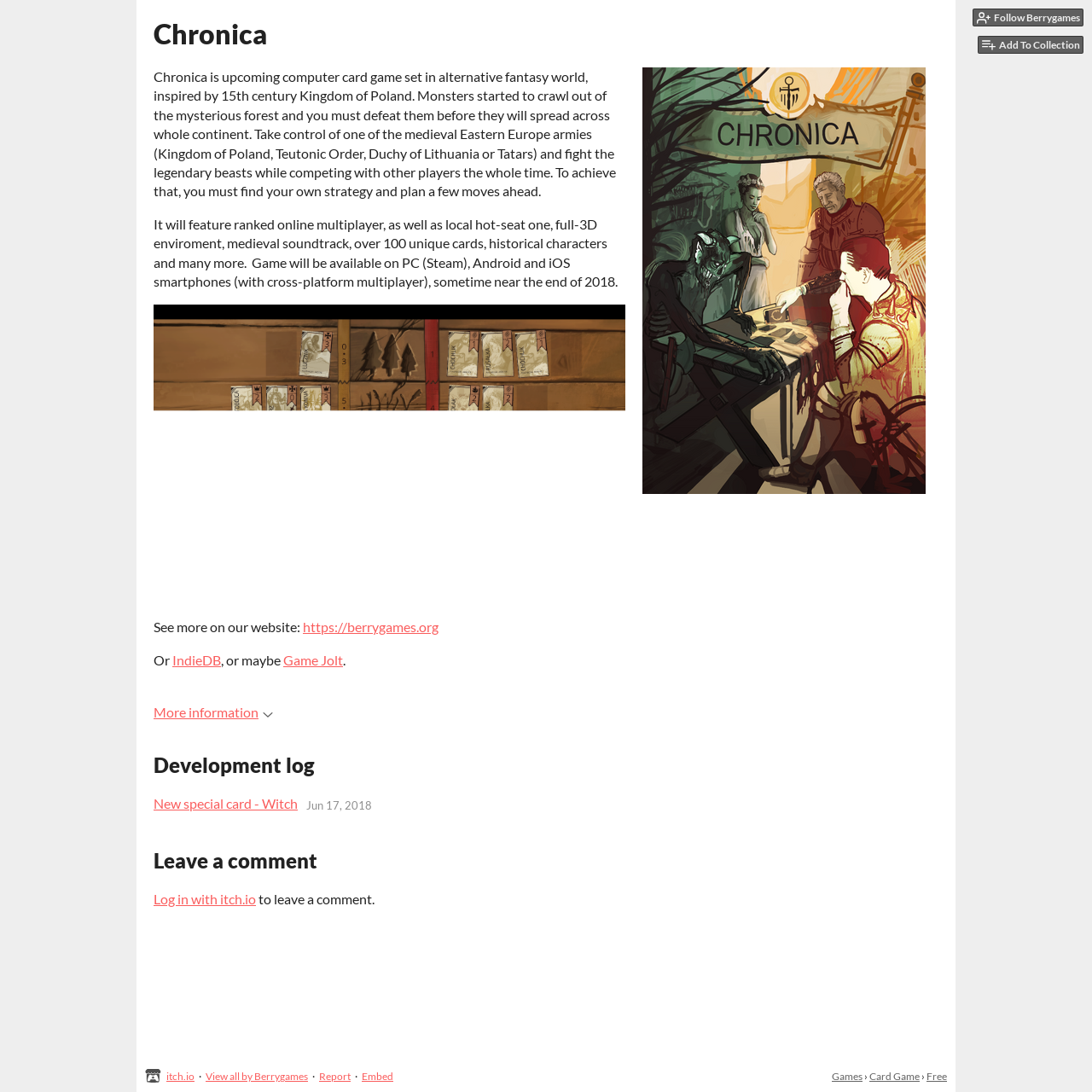Identify the bounding box coordinates for the element that needs to be clicked to fulfill this instruction: "Add To Collection". Provide the coordinates in the format of four float numbers between 0 and 1: [left, top, right, bottom].

[0.895, 0.033, 0.992, 0.049]